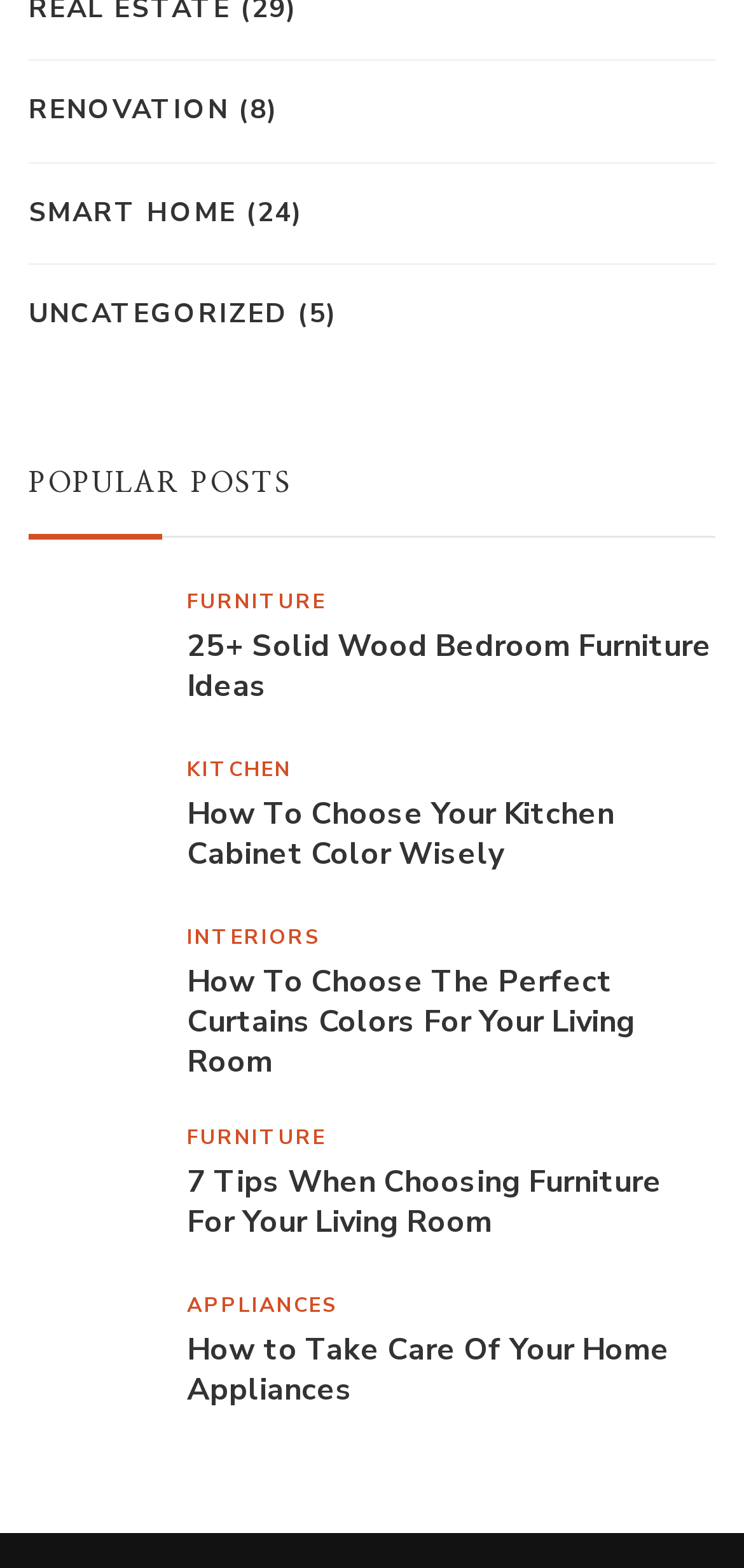Answer with a single word or phrase: 
What is the topic of the post 'How To Choose Your Kitchen Cabinet Color Wisely'?

KITCHEN